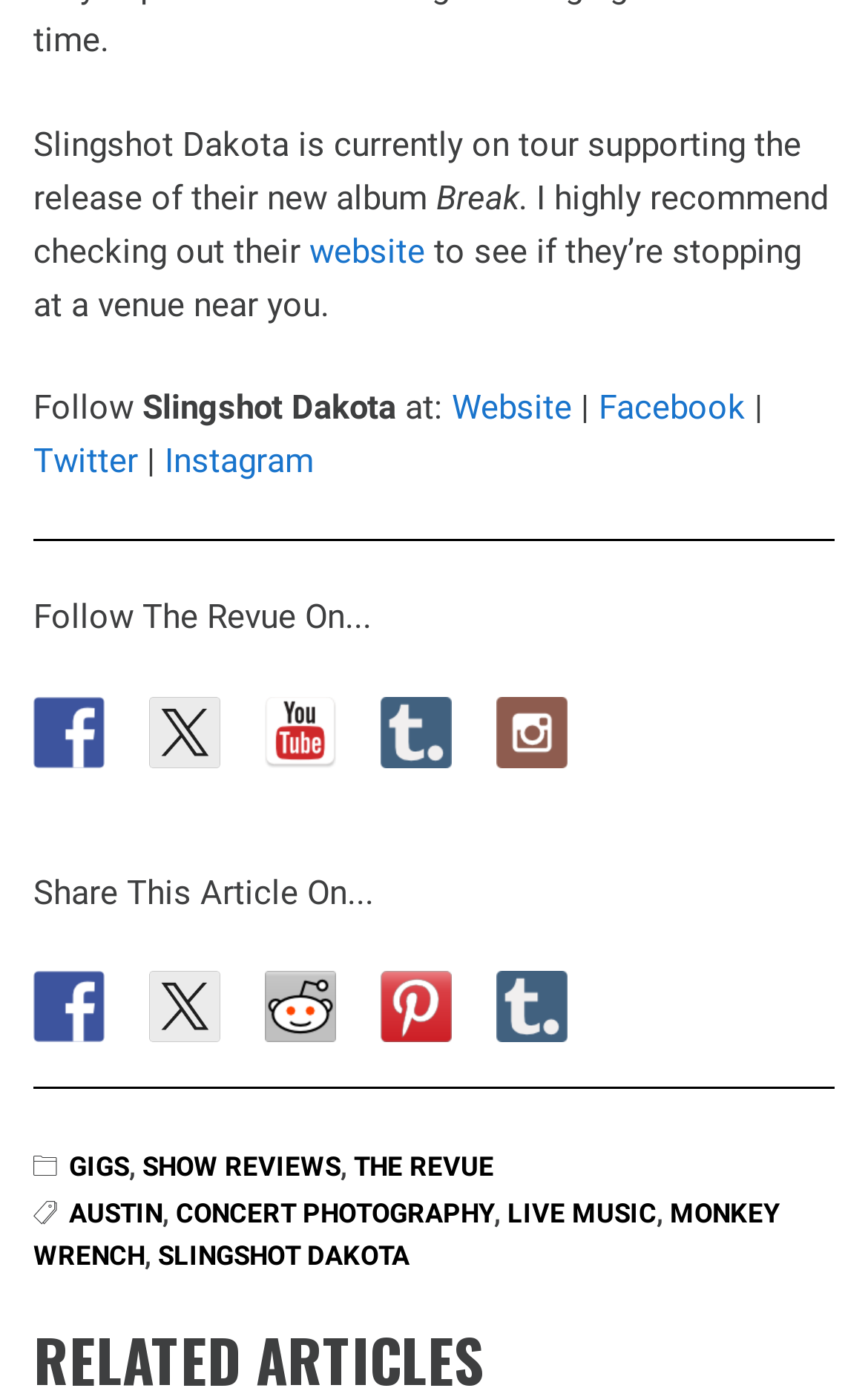Can you find the bounding box coordinates for the element to click on to achieve the instruction: "Check out Slingshot Dakota's website"?

[0.356, 0.166, 0.49, 0.195]